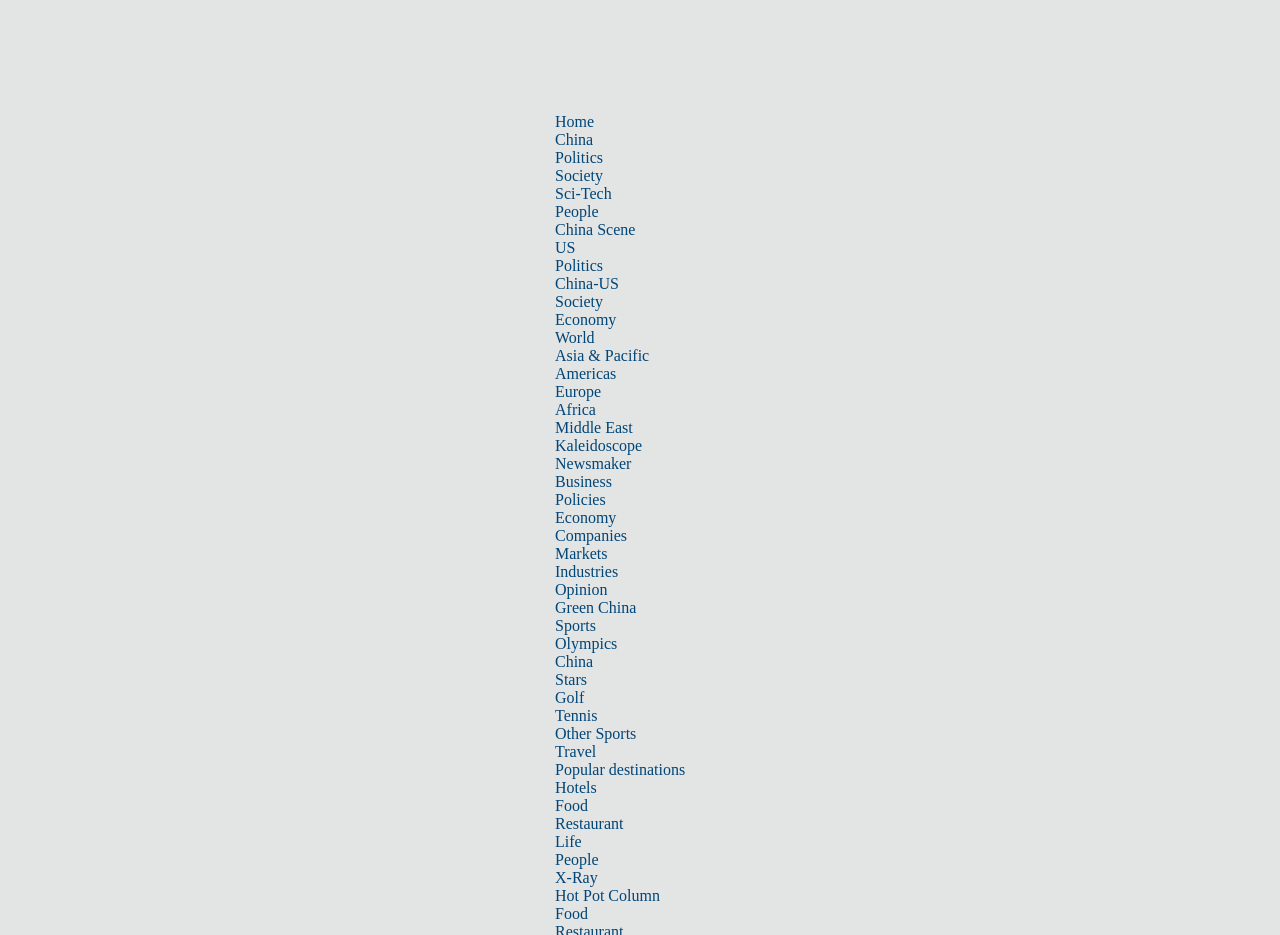Please identify the bounding box coordinates of where to click in order to follow the instruction: "Click on the 'backup' tag".

None